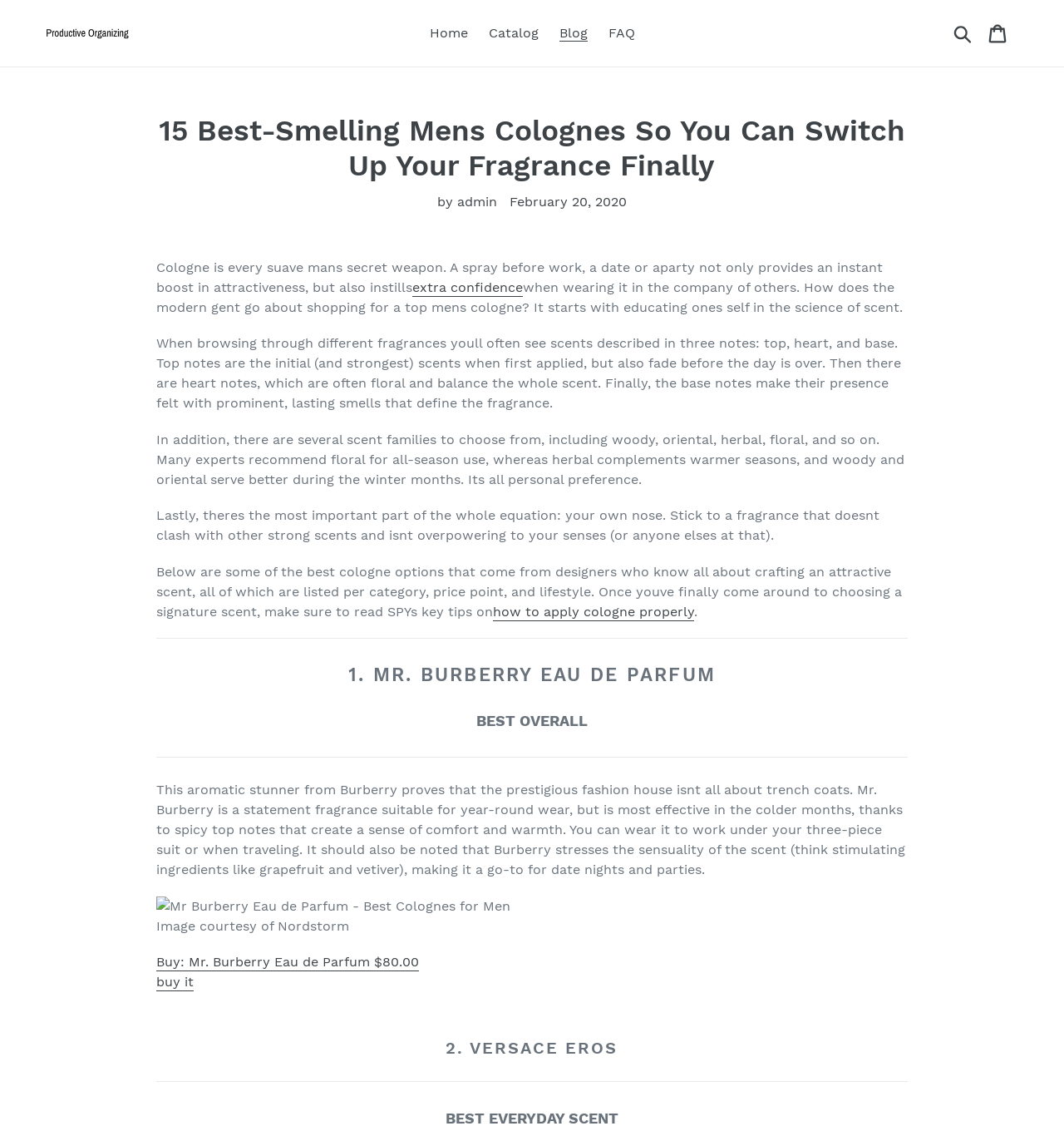Identify the bounding box coordinates for the element you need to click to achieve the following task: "Buy 'Mr. Burberry Eau de Parfum'". Provide the bounding box coordinates as four float numbers between 0 and 1, in the form [left, top, right, bottom].

[0.147, 0.843, 0.394, 0.859]